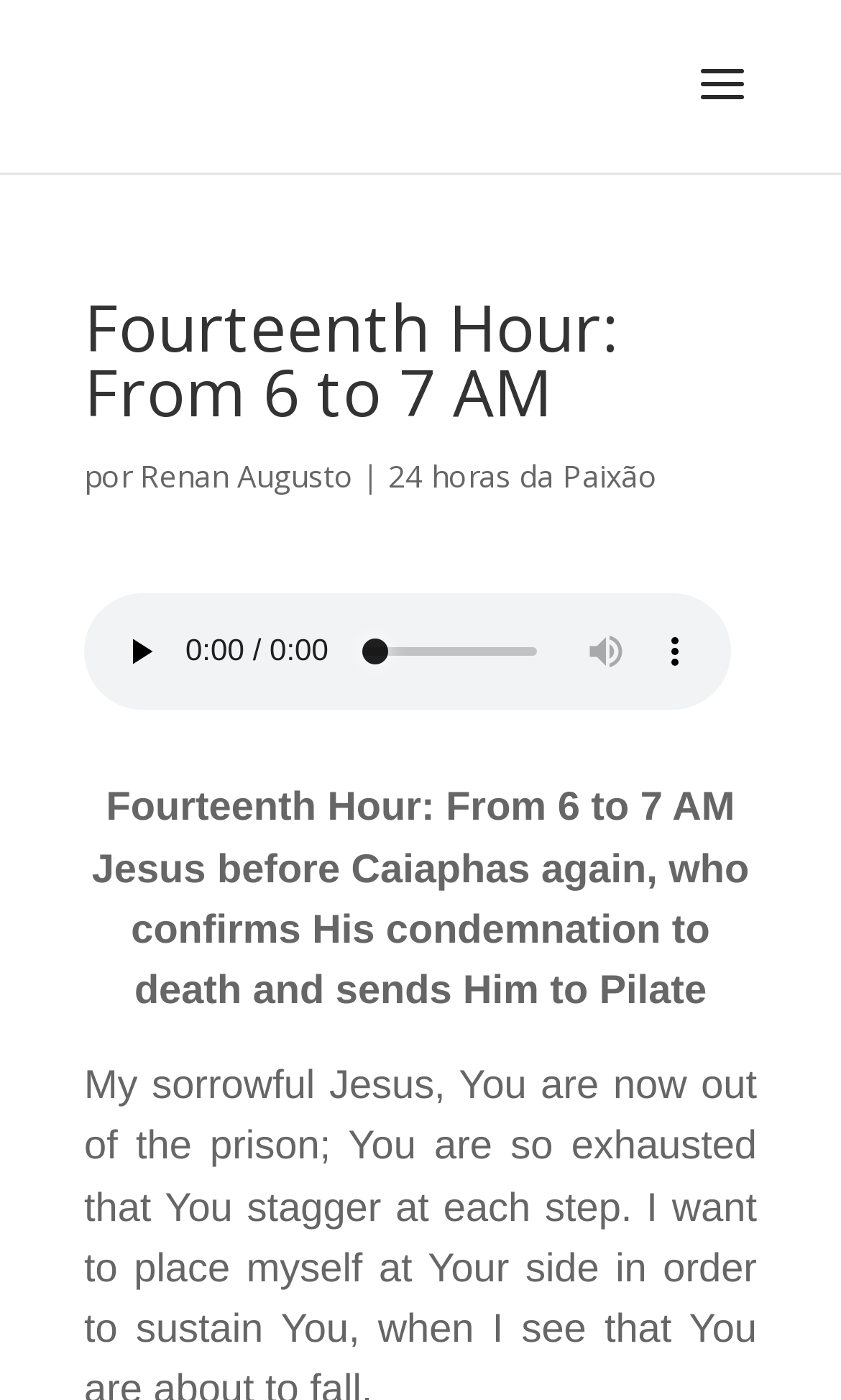What is the name of the series?
Craft a detailed and extensive response to the question.

The name of the series can be found in the link element with the text '24 horas da Paixão' which is located below the heading 'Fourteenth Hour: From 6 to 7 AM'.